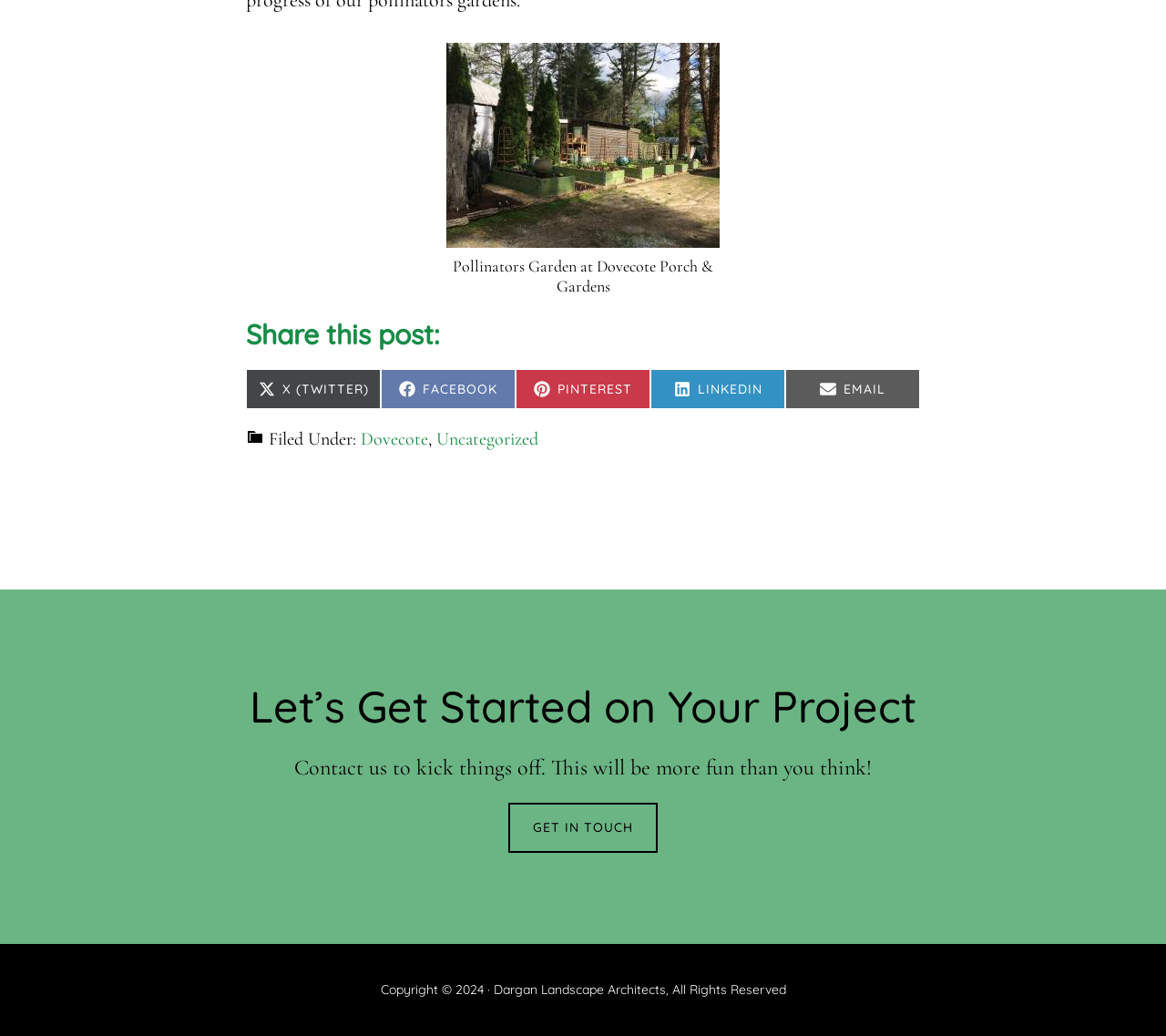Predict the bounding box of the UI element based on this description: "Get In Touch".

[0.436, 0.775, 0.564, 0.823]